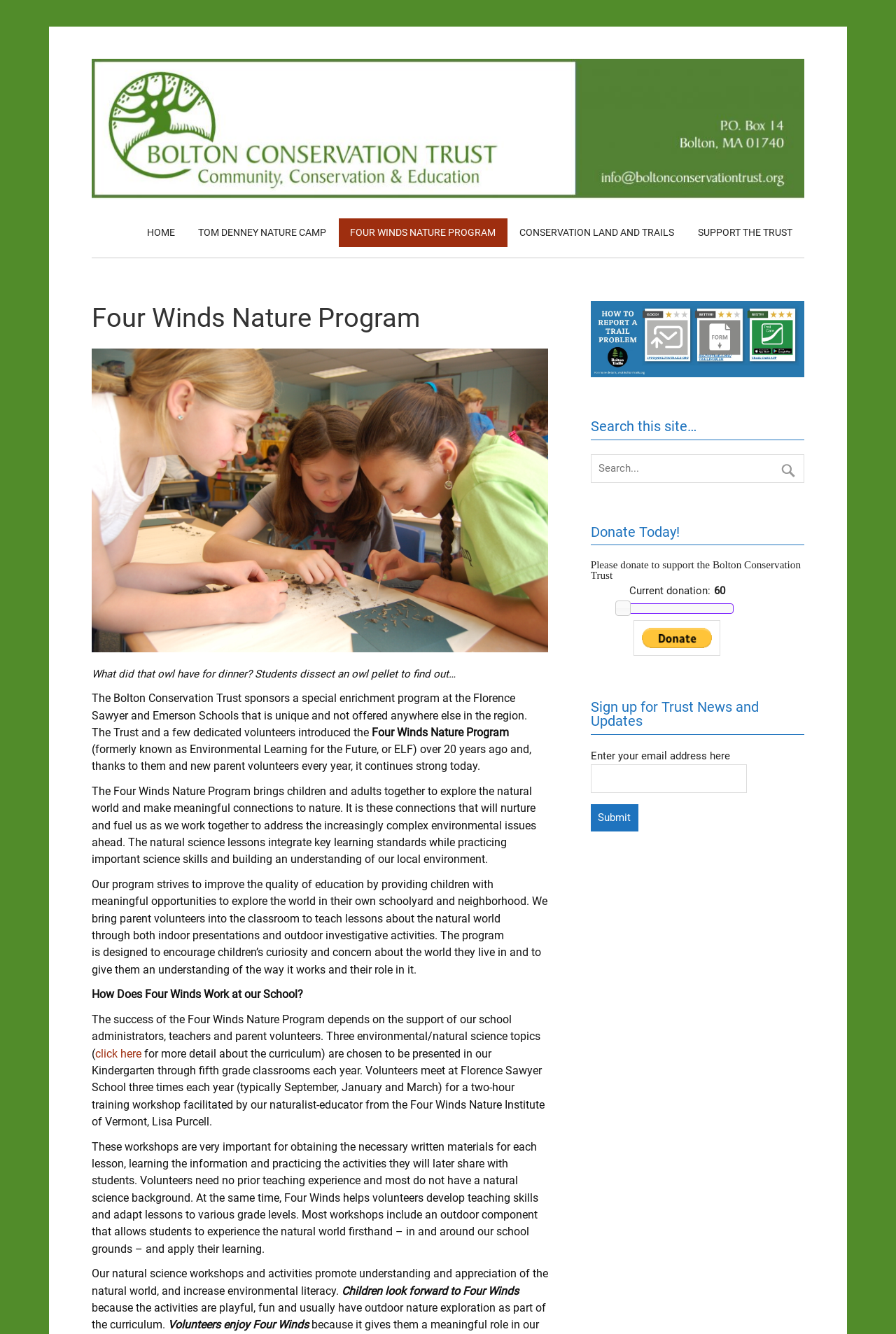How many times do volunteers meet for training workshops each year?
Look at the webpage screenshot and answer the question with a detailed explanation.

Volunteers meet for training workshops three times each year, as mentioned in the text 'Volunteers meet at Florence Sawyer School three times each year (typically September, January and March) for a two-hour training workshop facilitated by our naturalist-educator from the Four Winds Nature Institute of Vermont, Lisa Purcell'.